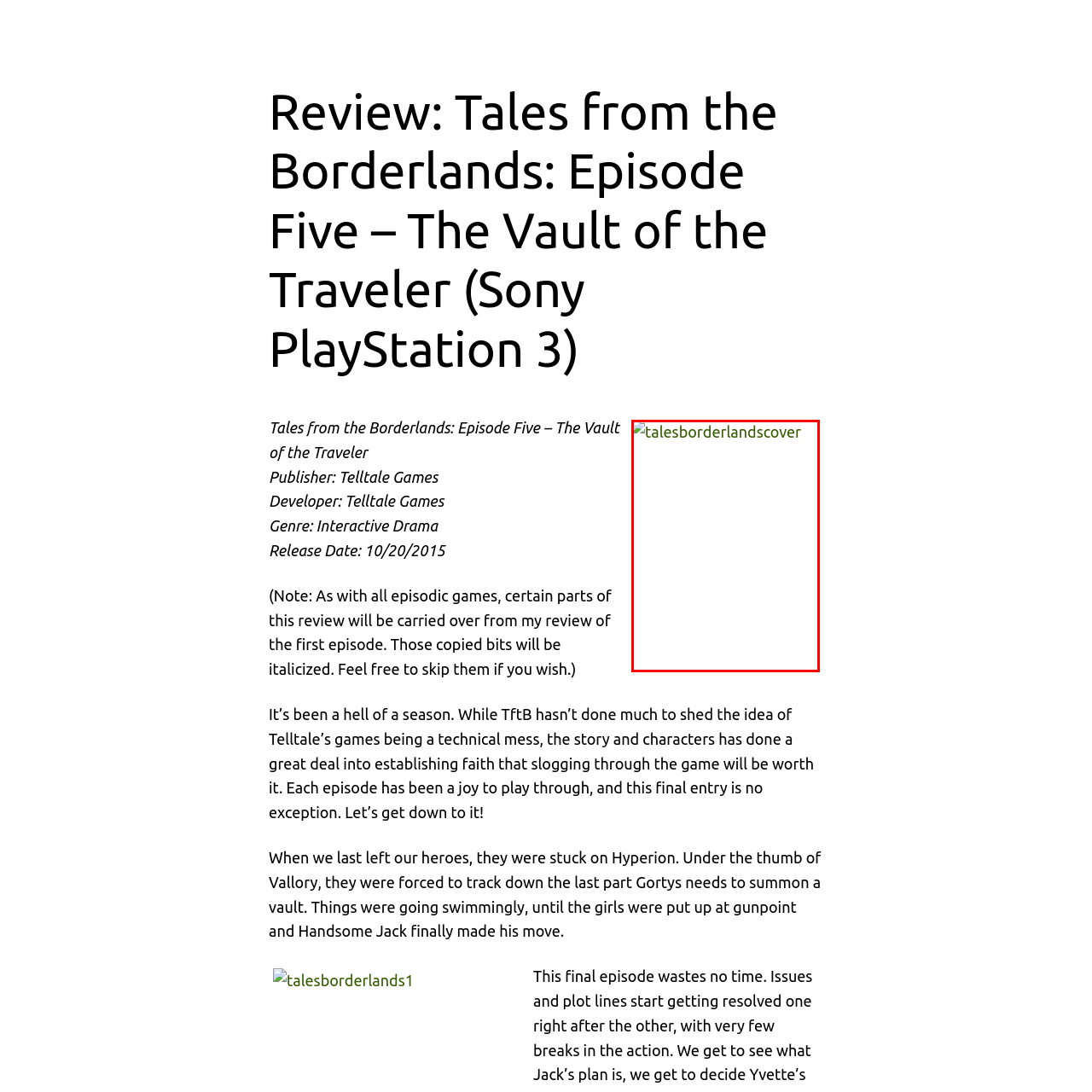Inspect the section within the red border, What is the genre of the game? Provide a one-word or one-phrase answer.

Interactive drama and action